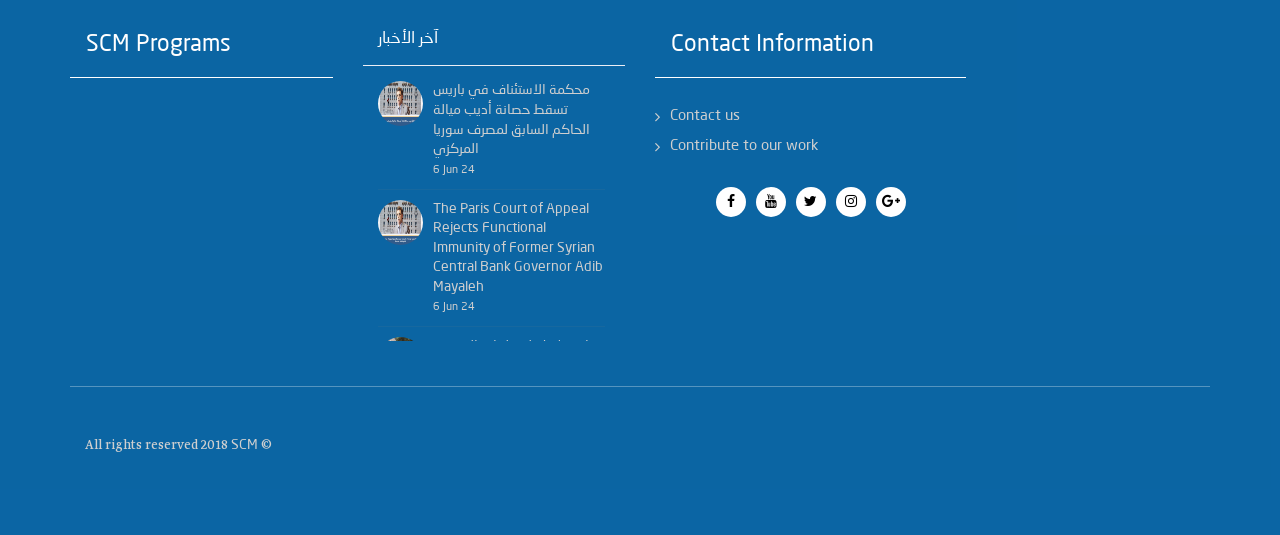What year is mentioned in the copyright notice?
Using the image as a reference, answer the question with a short word or phrase.

2018